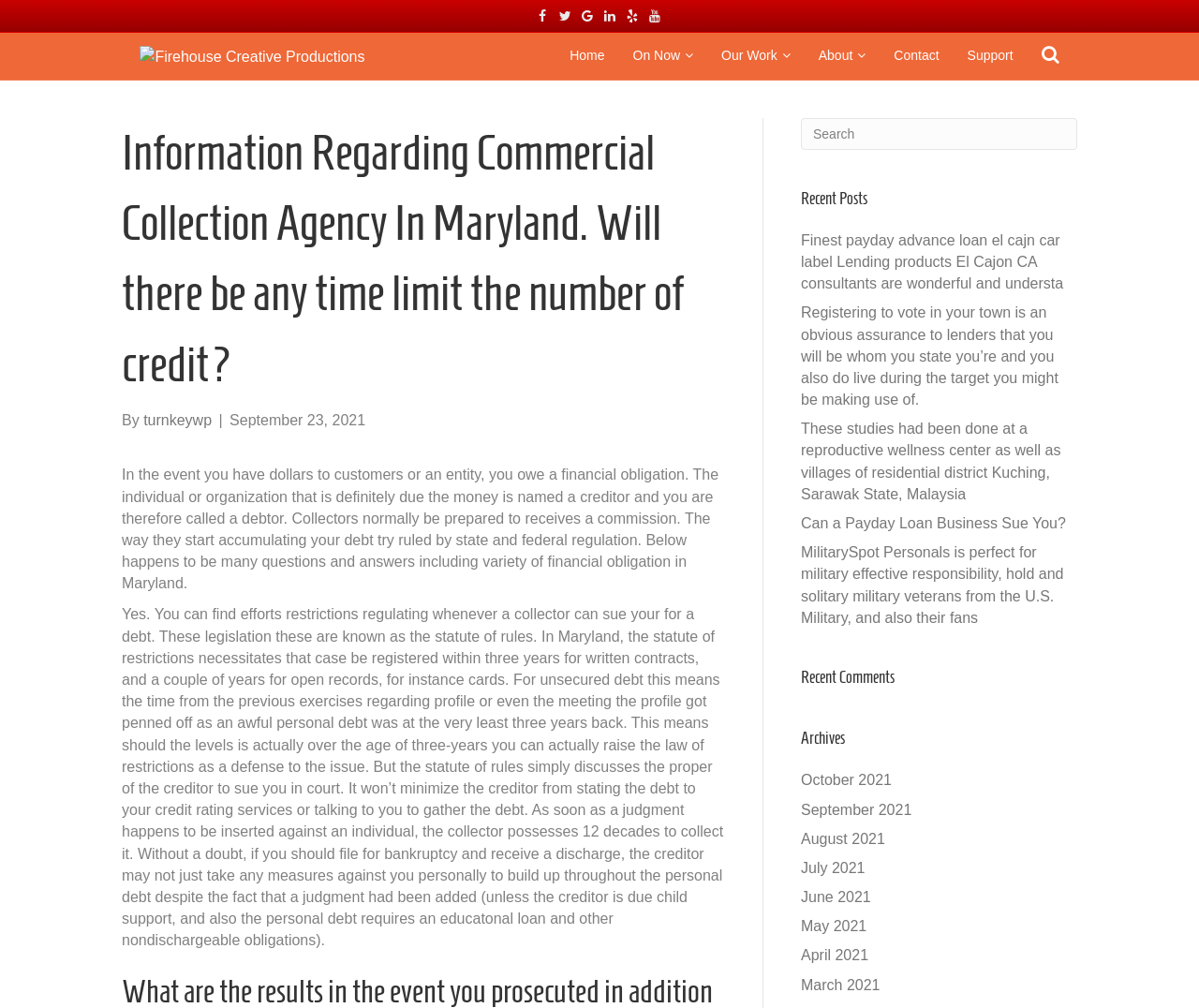How many years does a creditor have to collect a judgment in Maryland?
Answer the question with a single word or phrase derived from the image.

12 years